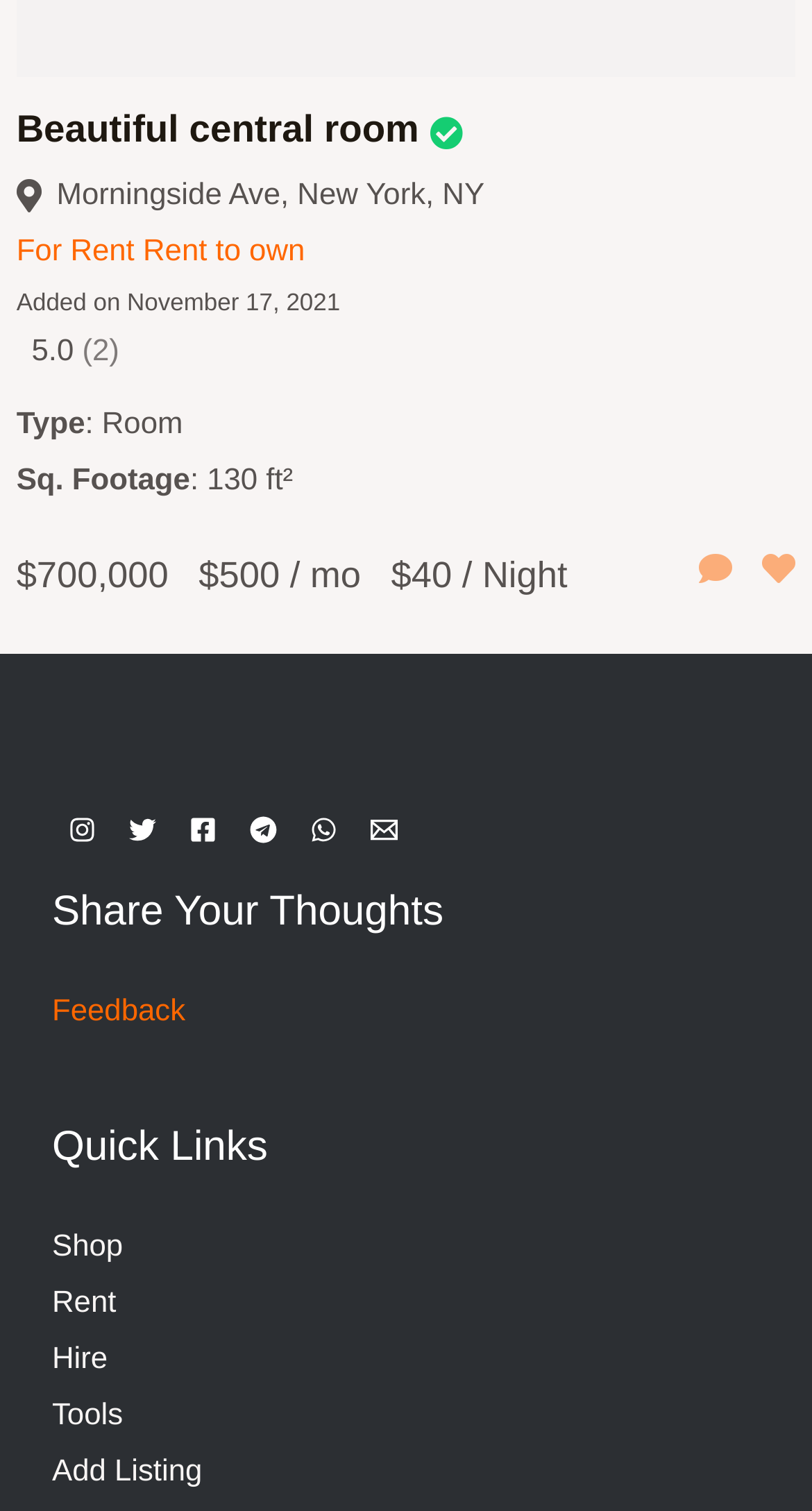Provide a brief response in the form of a single word or phrase:
What is the price of the room per month?

$500 / mo